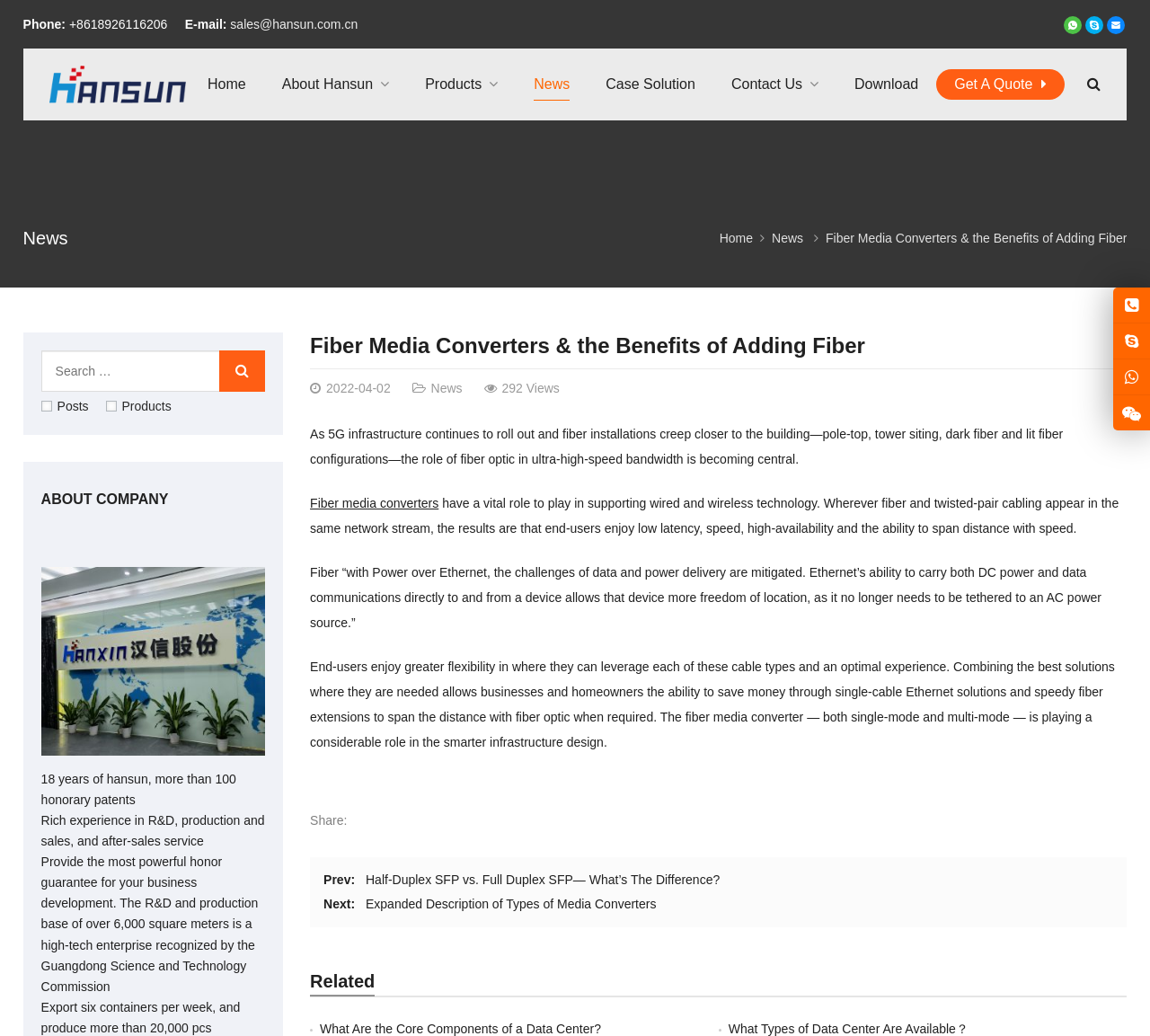Use a single word or phrase to answer the question: 
What is the role of fiber media converters?

Supporting wired and wireless technology